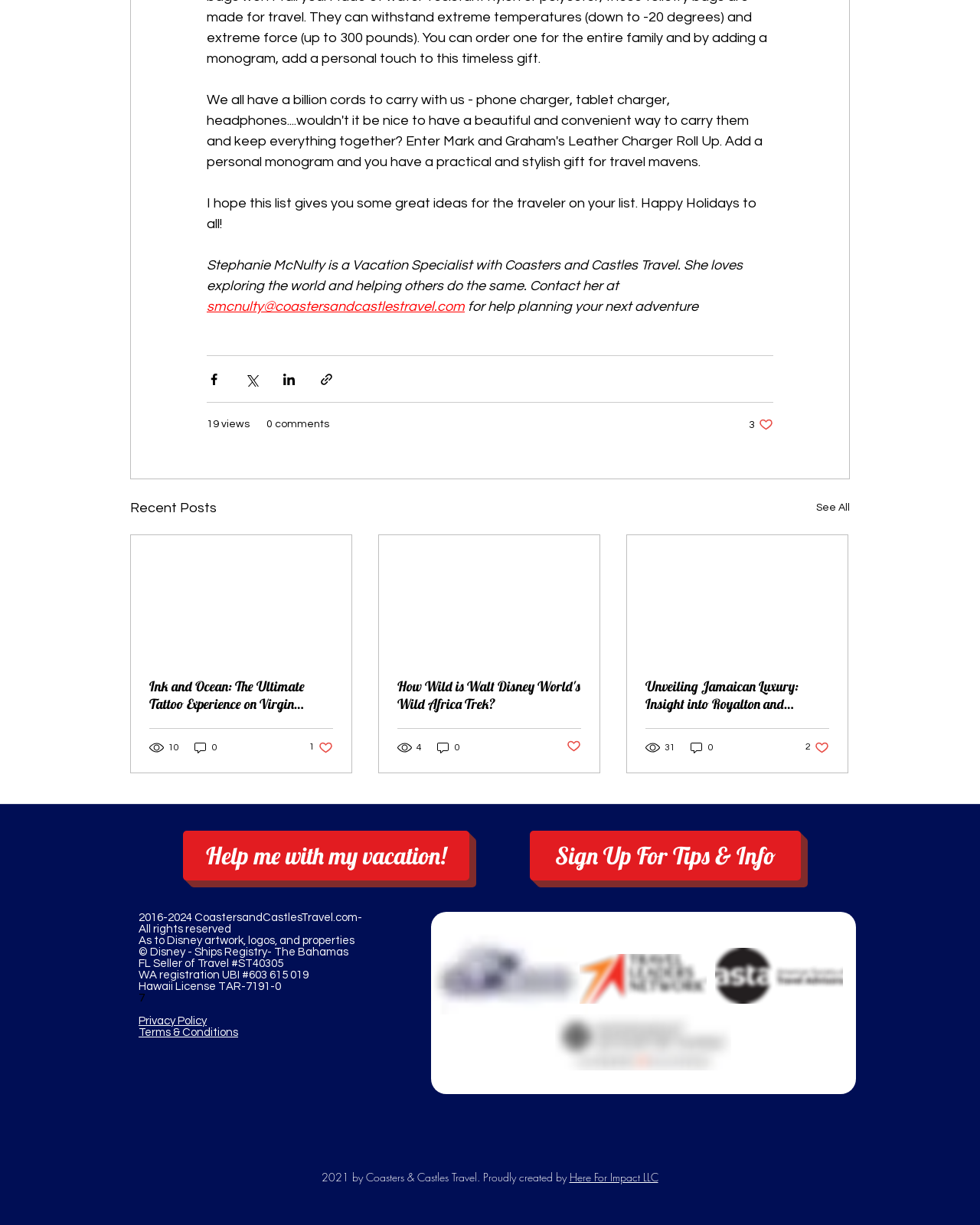Pinpoint the bounding box coordinates of the clickable element needed to complete the instruction: "View privacy policy". The coordinates should be provided as four float numbers between 0 and 1: [left, top, right, bottom].

[0.141, 0.829, 0.211, 0.838]